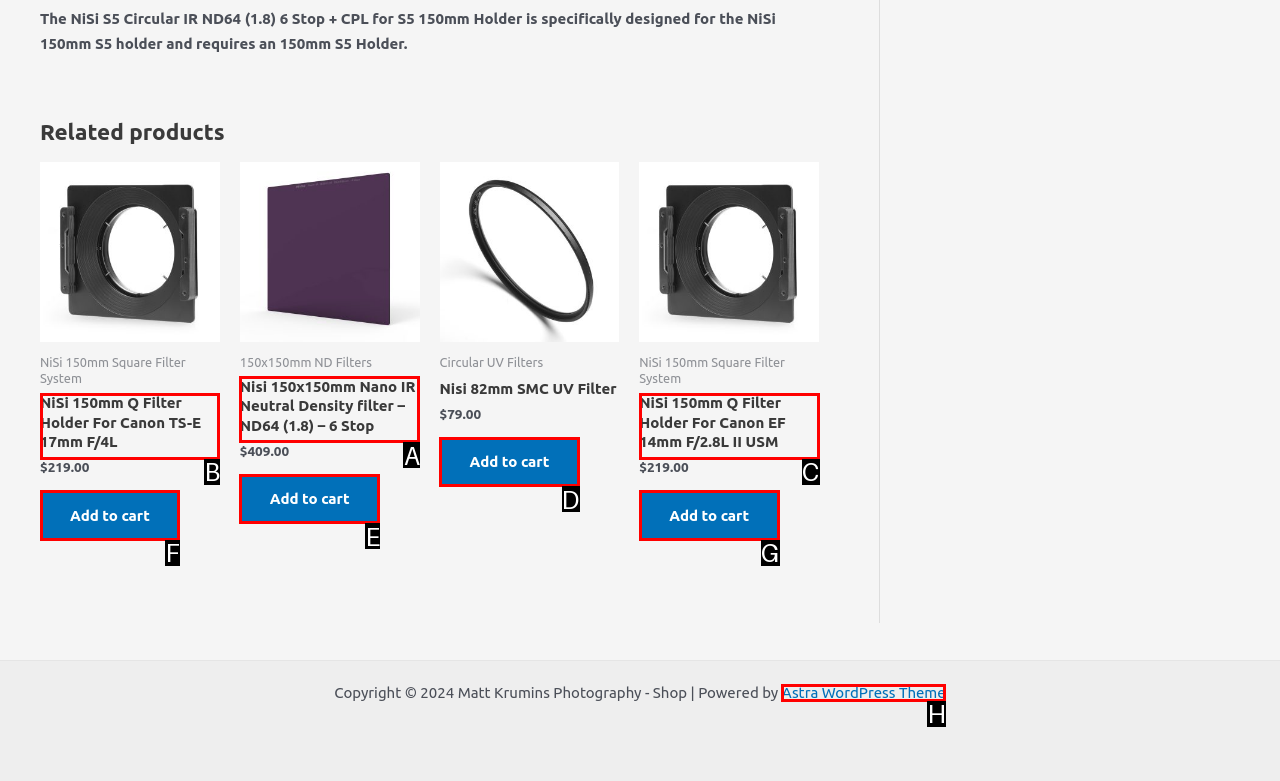Identify the HTML element that corresponds to the description: Add to cart Provide the letter of the correct option directly.

E